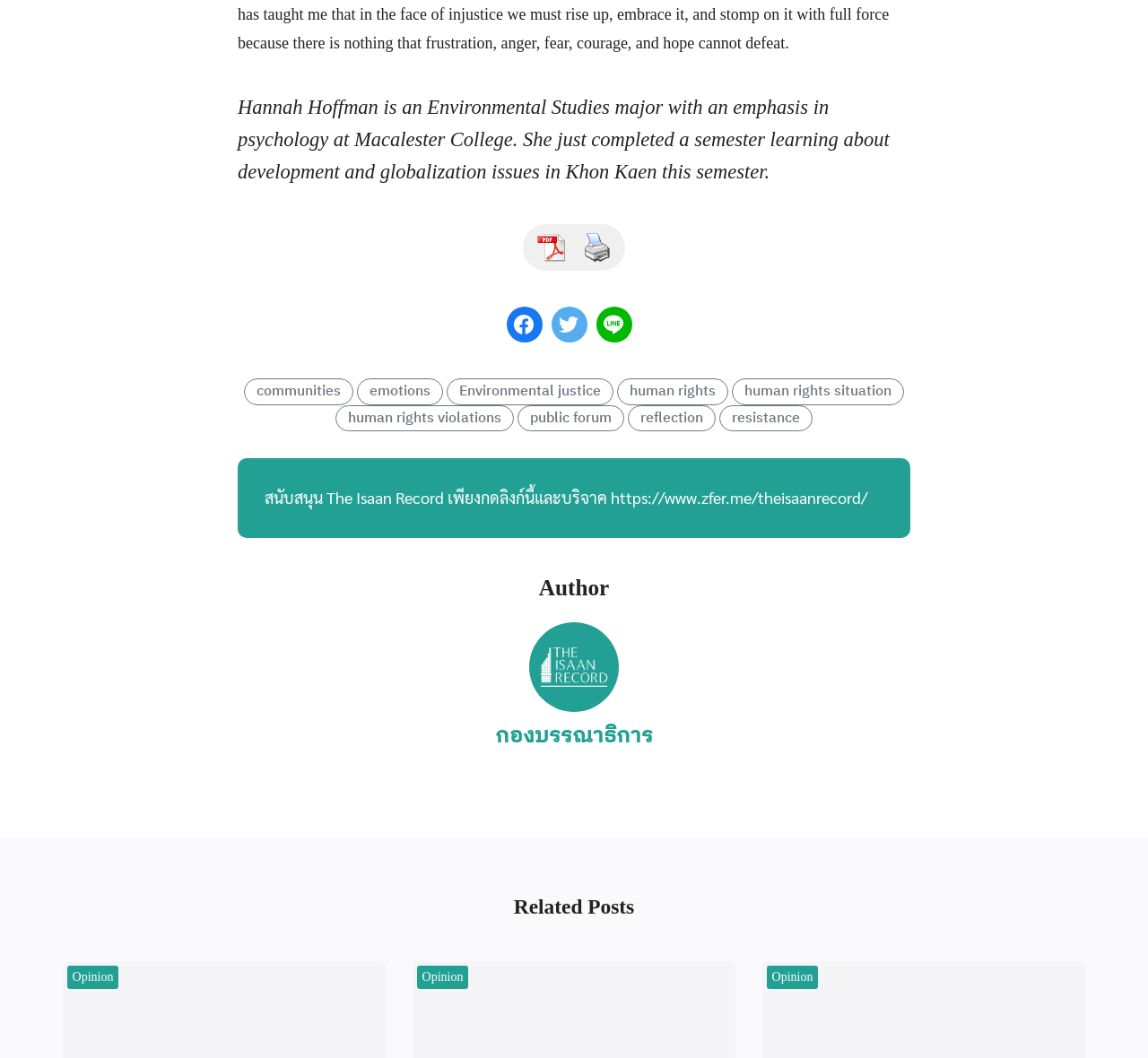Answer the question below in one word or phrase:
What is the topic of the links 'communities', 'emotions', and 'Environmental justice'?

Human rights